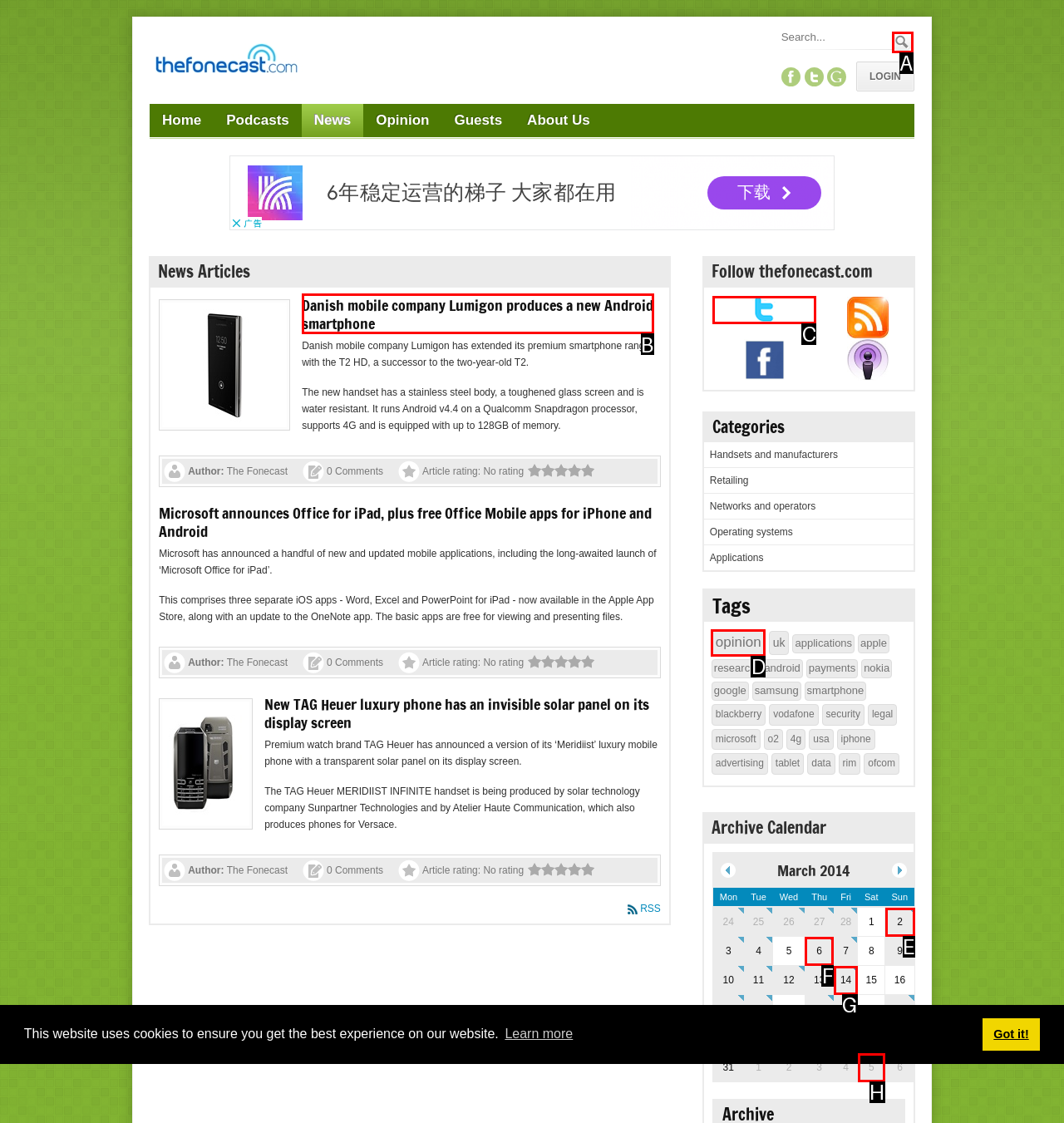From the given options, tell me which letter should be clicked to complete this task: Follow the website on Twitter
Answer with the letter only.

C